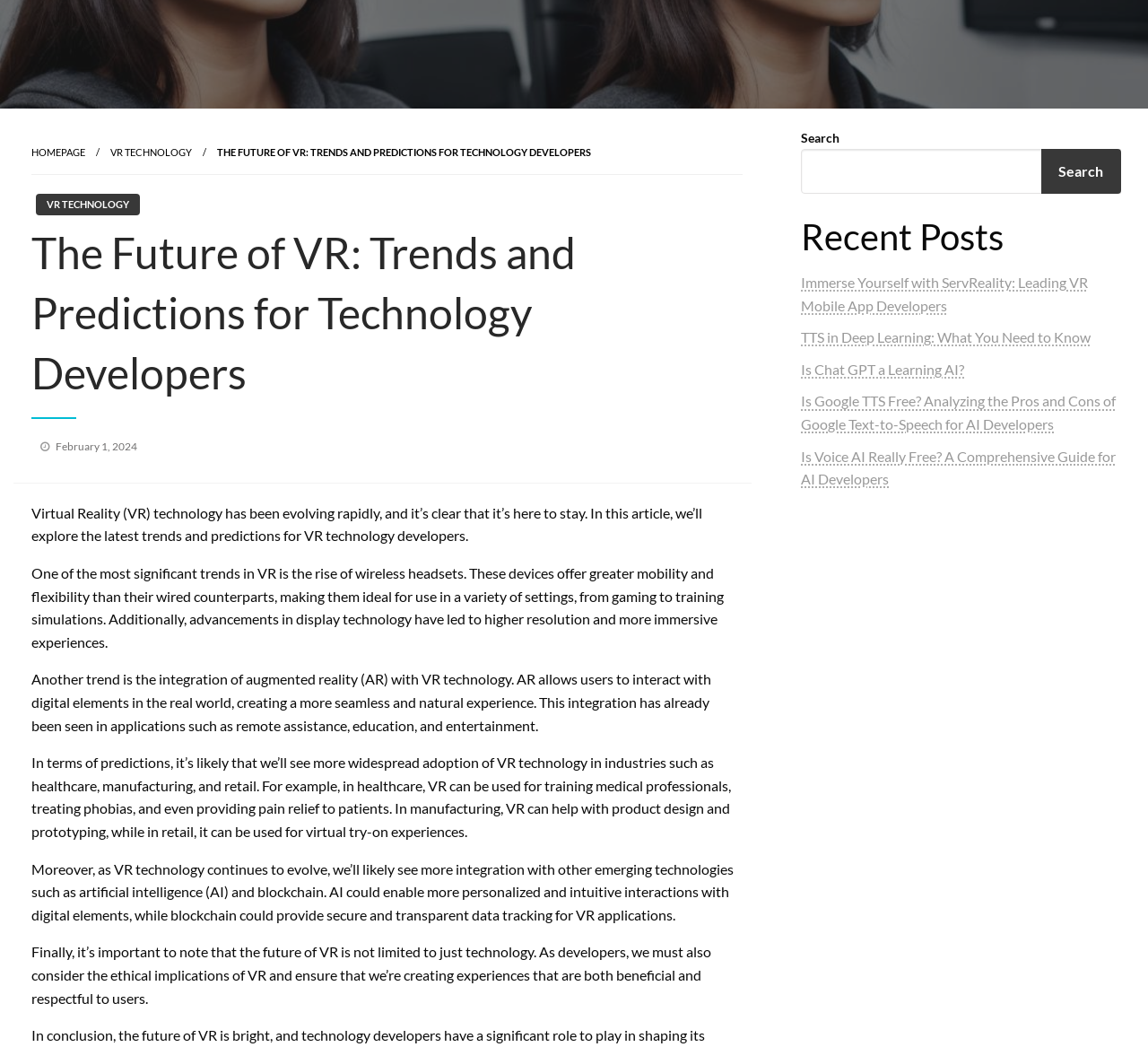Return the bounding box coordinates of the UI element that corresponds to this description: "alt="Klenty Help Center"". The coordinates must be given as four float numbers in the range of 0 and 1, [left, top, right, bottom].

None